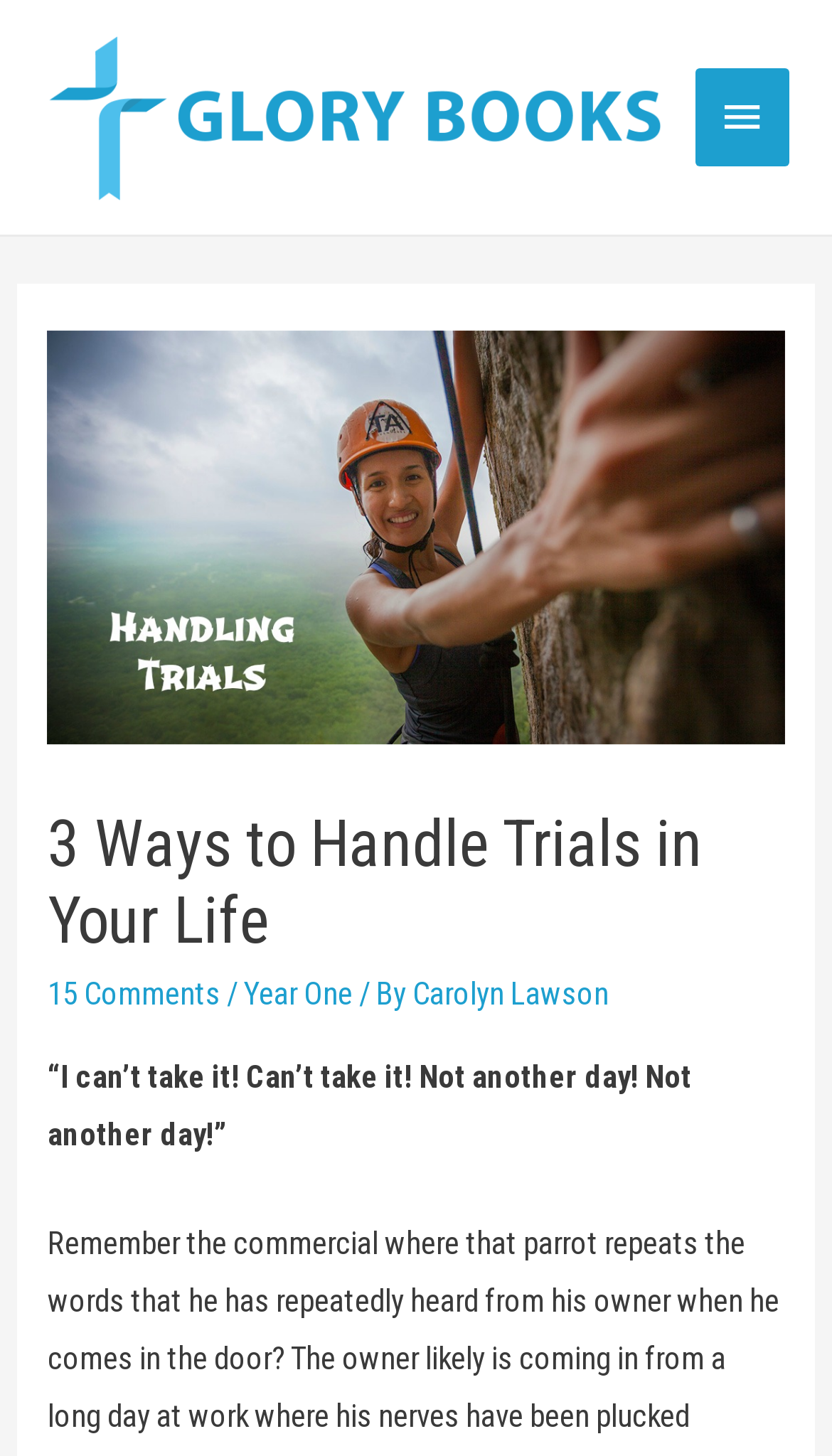Highlight the bounding box of the UI element that corresponds to this description: "Main Menu".

[0.836, 0.047, 0.949, 0.114]